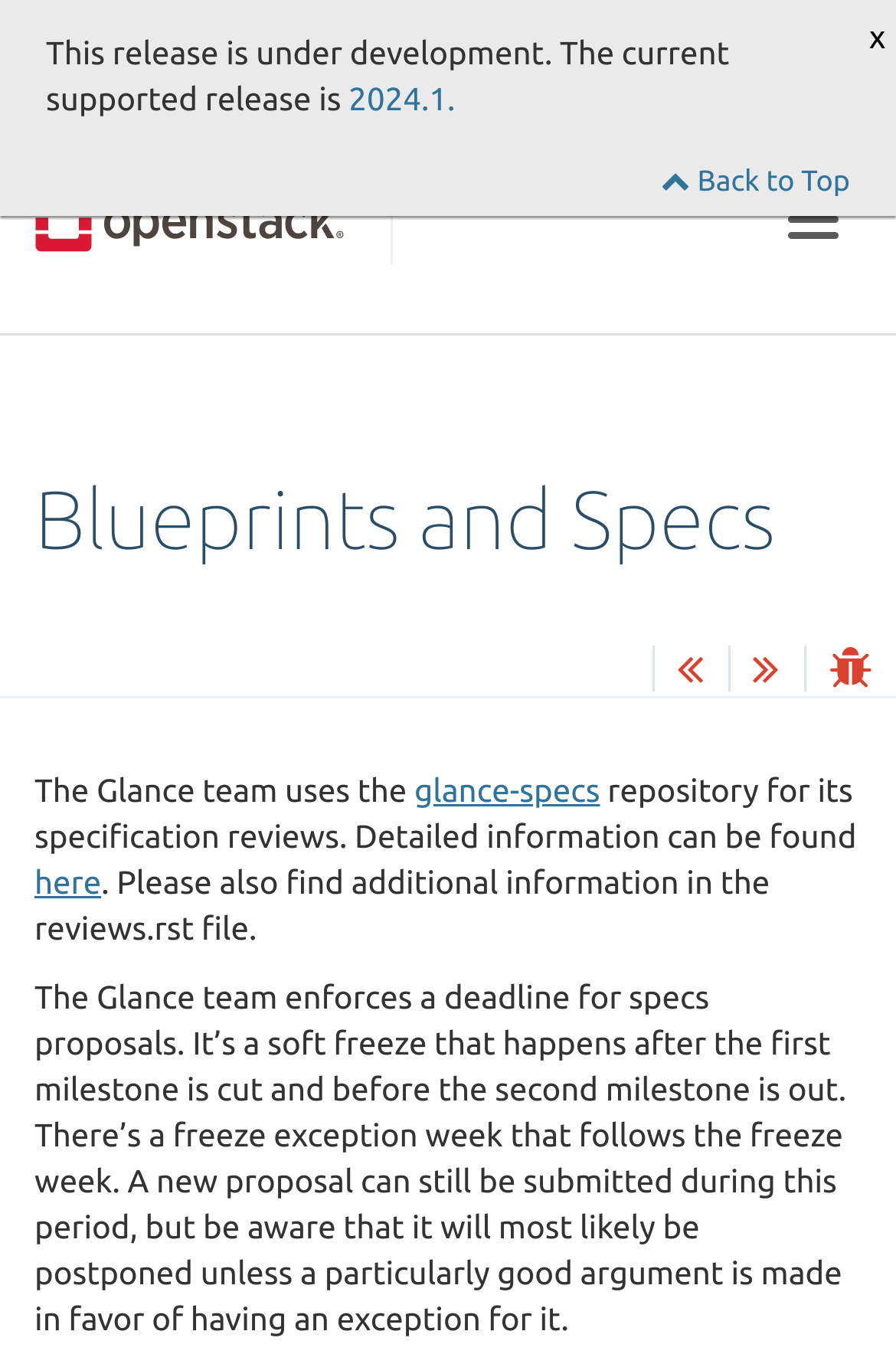What is the current supported release? From the image, respond with a single word or brief phrase.

2024.1